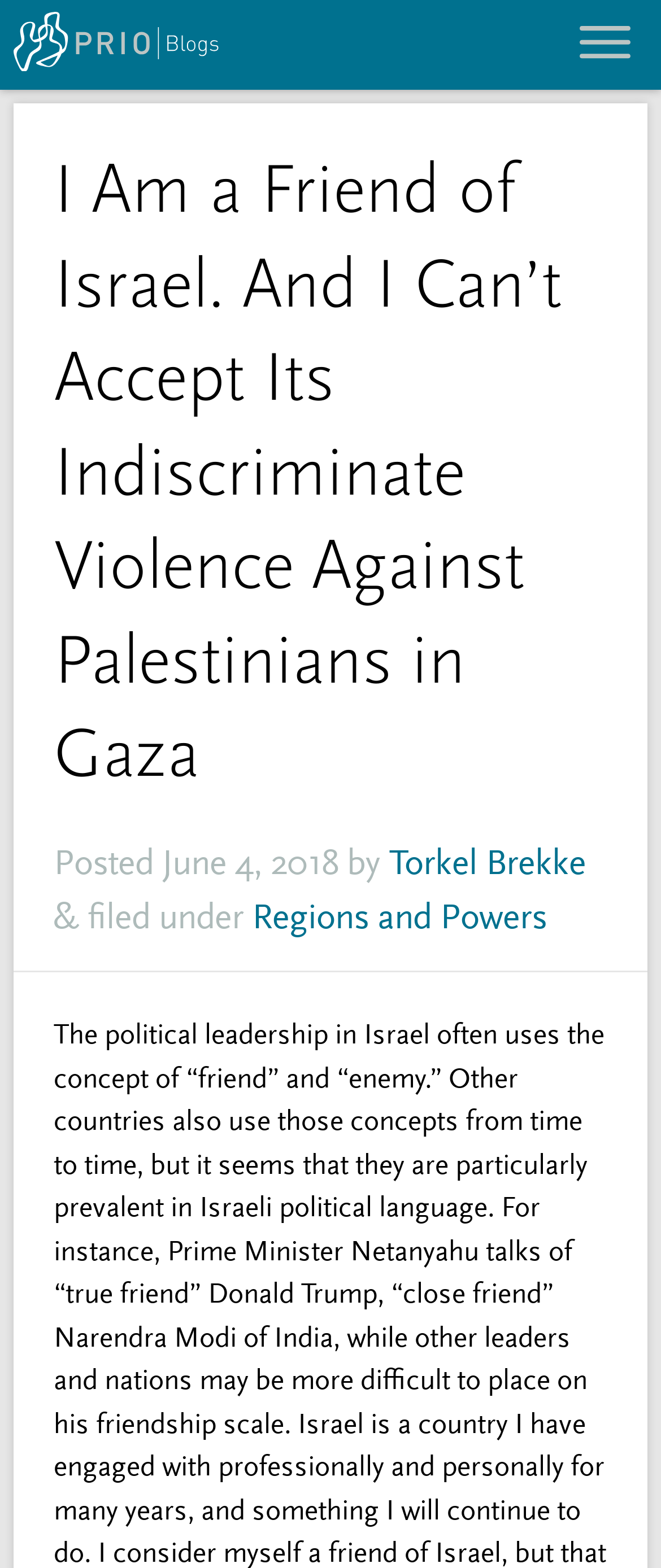Respond to the question below with a single word or phrase:
What is the category of the post?

Regions and Powers